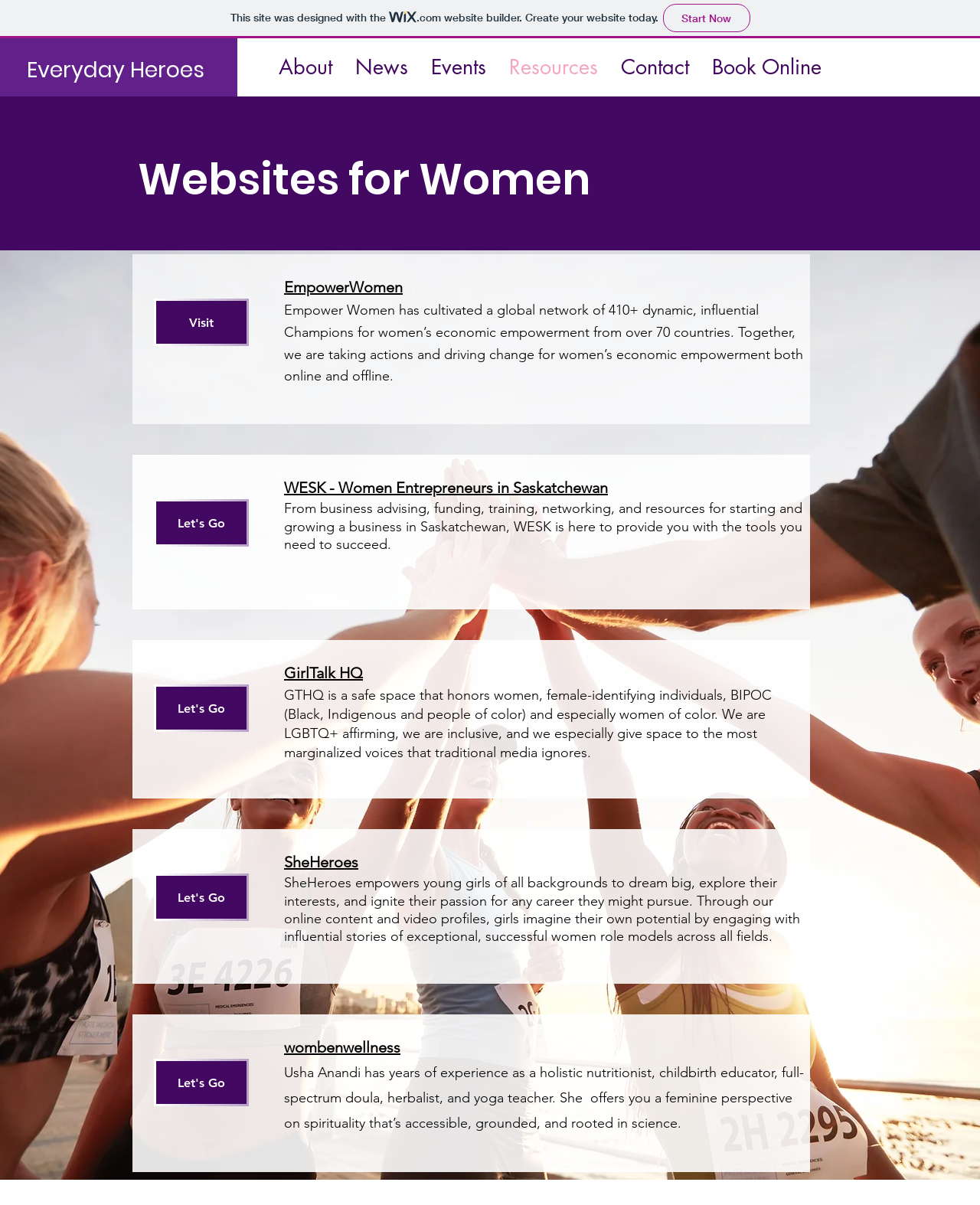Offer a thorough description of the webpage.

The webpage is about "Websites for Women" and "Women of YQV". At the top, there is a link to create a website with Wix, accompanied by a small Wix logo. Below this, there is a navigation menu with links to "About", "News", "Events", "Resources", "Contact", and "Book Online". To the right of the navigation menu, there is a "Log In" button with a small icon.

The main content of the page is divided into sections, each featuring a different organization or resource for women. The first section has a heading "Websites for Women" and a large background image of women racing. Below this, there is a link to "Visit" and a brief description of "Empower Women", an organization that supports women's economic empowerment.

The next section features "WESK - Women Entrepreneurs in Saskatchewan", with a description of the resources they offer to women entrepreneurs. This is followed by sections on "GirlTalk HQ", a safe space for women and marginalized voices, and "SheHeroes", a platform that empowers young girls to pursue their passions.

The final section is about "wombenwellness", a holistic wellness service offered by Usha Anandi, a nutritionist, doula, and yoga teacher. Throughout the page, there are several "Let's Go" links that likely lead to more information about each organization or resource.